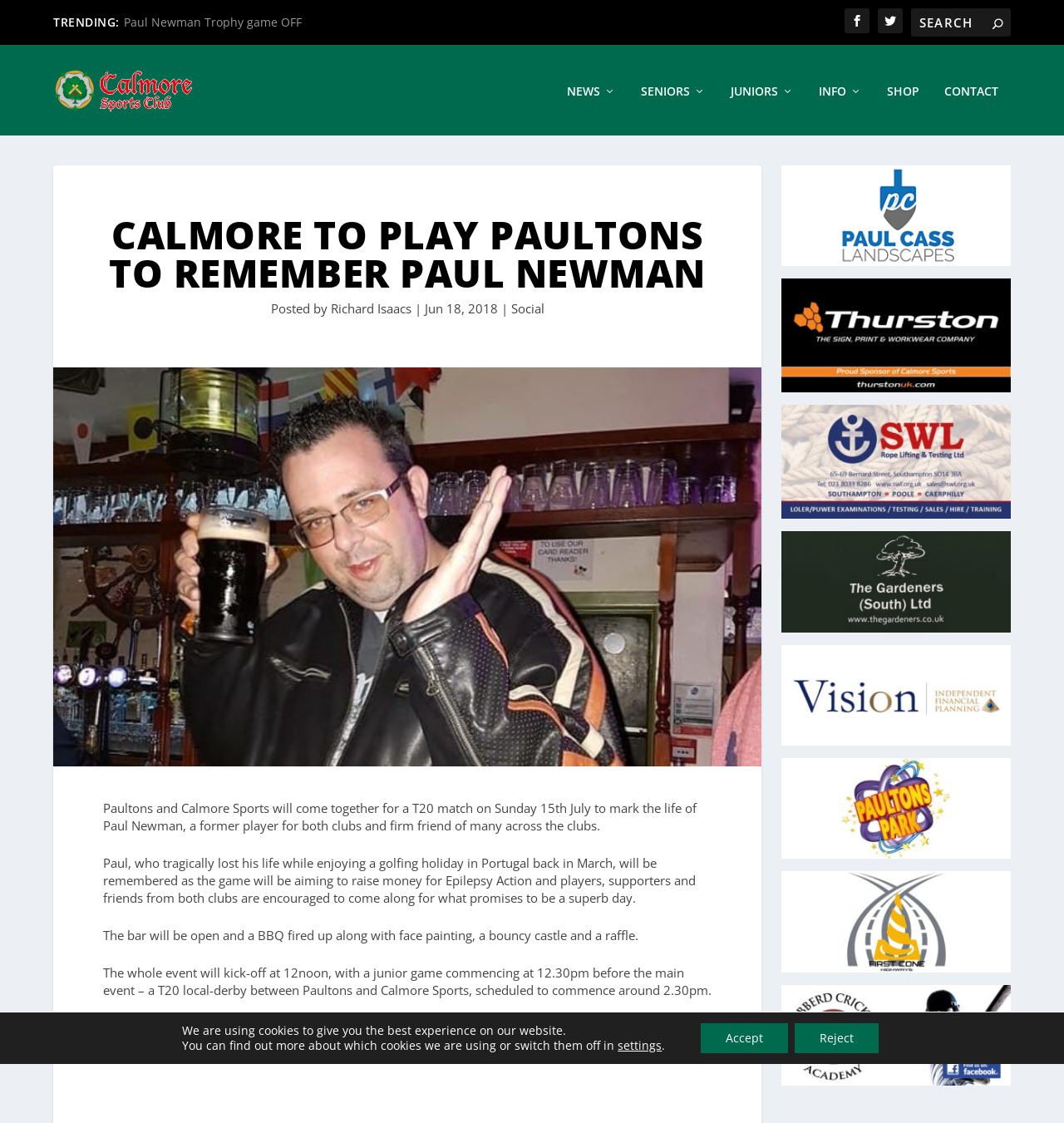Identify the bounding box for the described UI element: "name="s" placeholder="Search" title="Search for:"".

[0.856, 0.007, 0.95, 0.033]